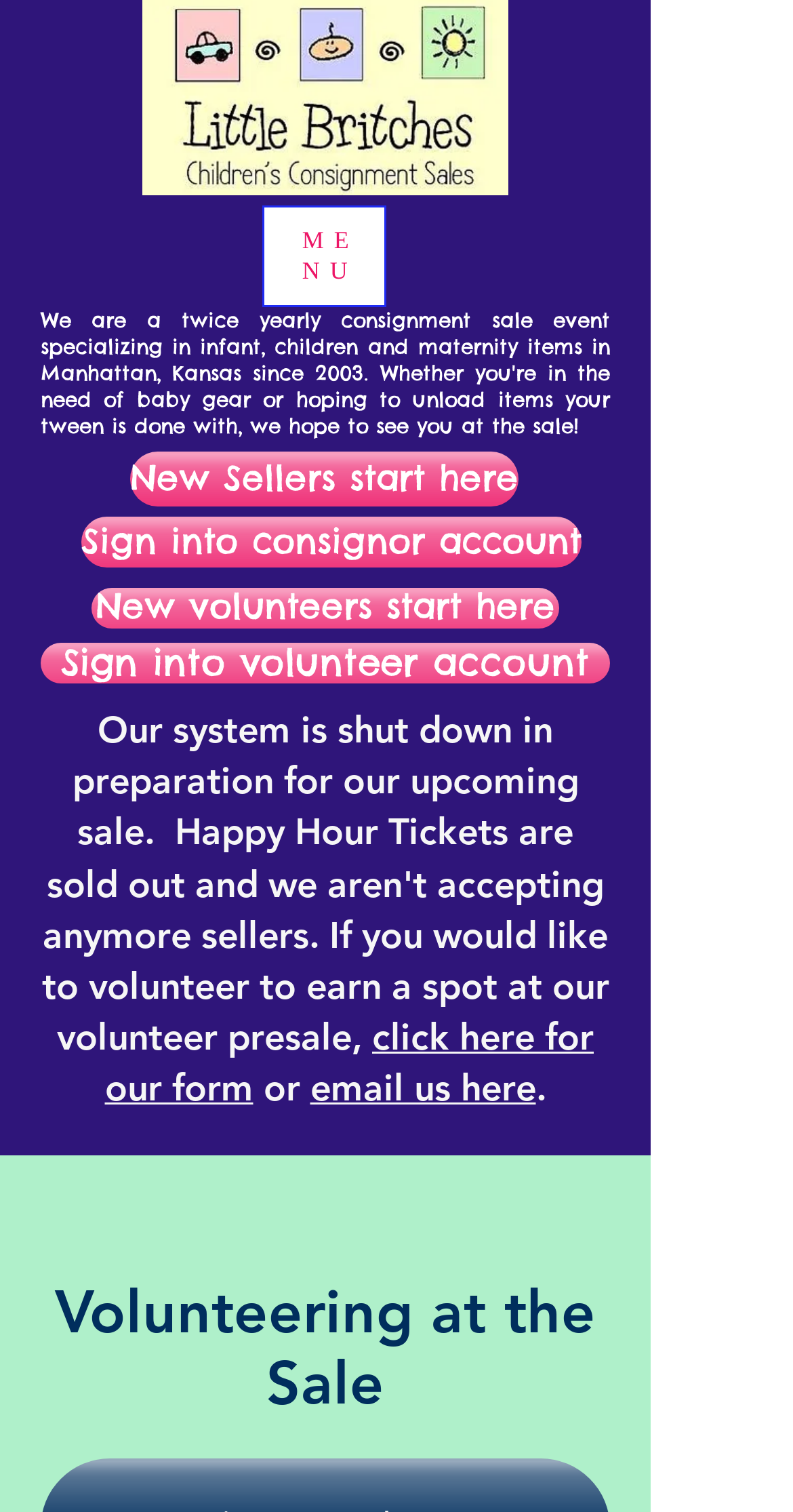Locate the primary heading on the webpage and return its text.

Our system is shut down in preparation for our upcoming sale.  Happy Hour Tickets are sold out and we aren't accepting anymore sellers. If you would like to volunteer to earn a spot at our volunteer presale, click here for our form or email us here.